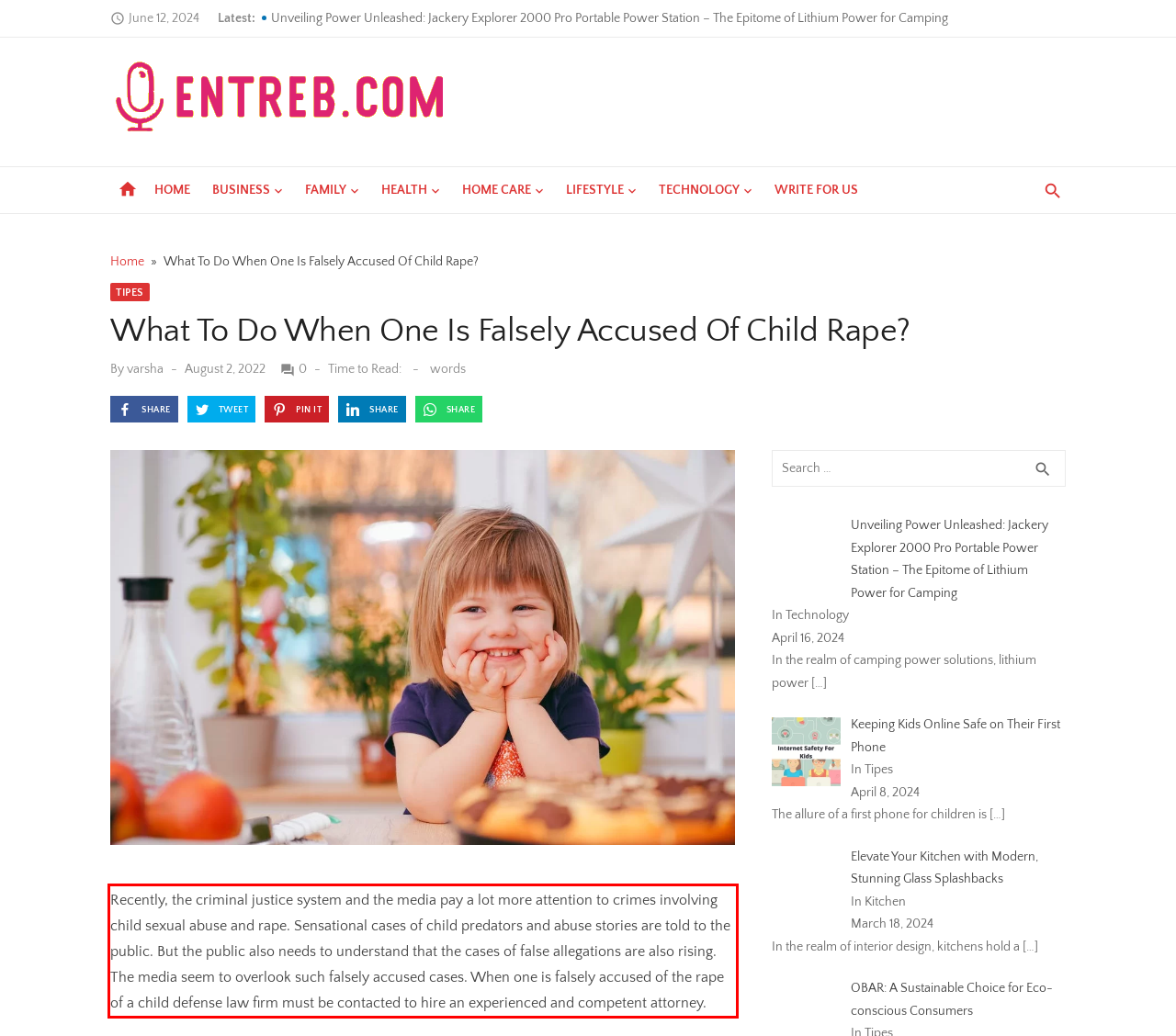Given the screenshot of a webpage, identify the red rectangle bounding box and recognize the text content inside it, generating the extracted text.

Recently, the criminal justice system and the media pay a lot more attention to crimes involving child sexual abuse and rape. Sensational cases of child predators and abuse stories are told to the public. But the public also needs to understand that the cases of false allegations are also rising. The media seem to overlook such falsely accused cases. When one is falsely accused of the rape of a child defense law firm must be contacted to hire an experienced and competent attorney.